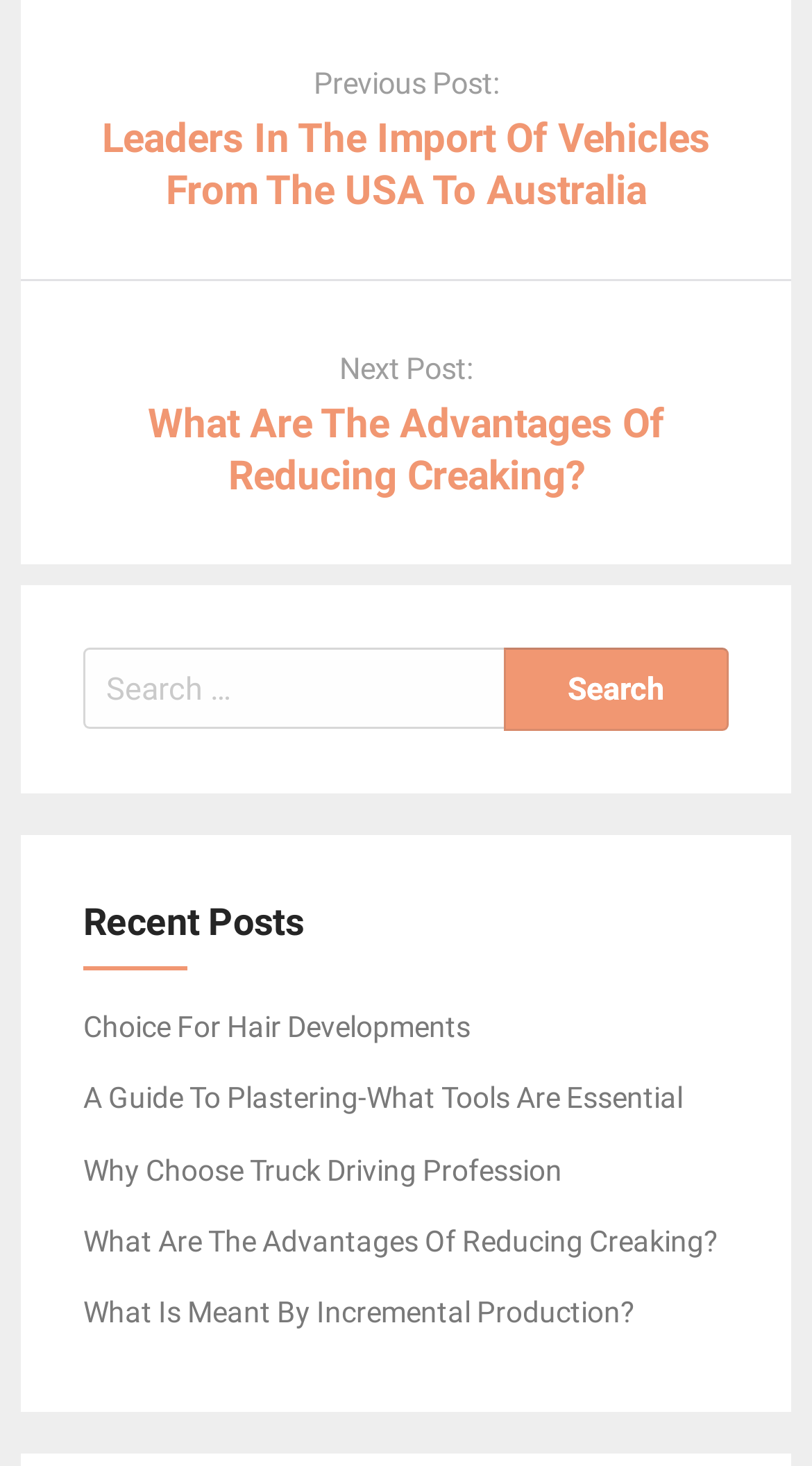Find the bounding box coordinates for the area that should be clicked to accomplish the instruction: "Read the previous post".

[0.386, 0.045, 0.614, 0.069]